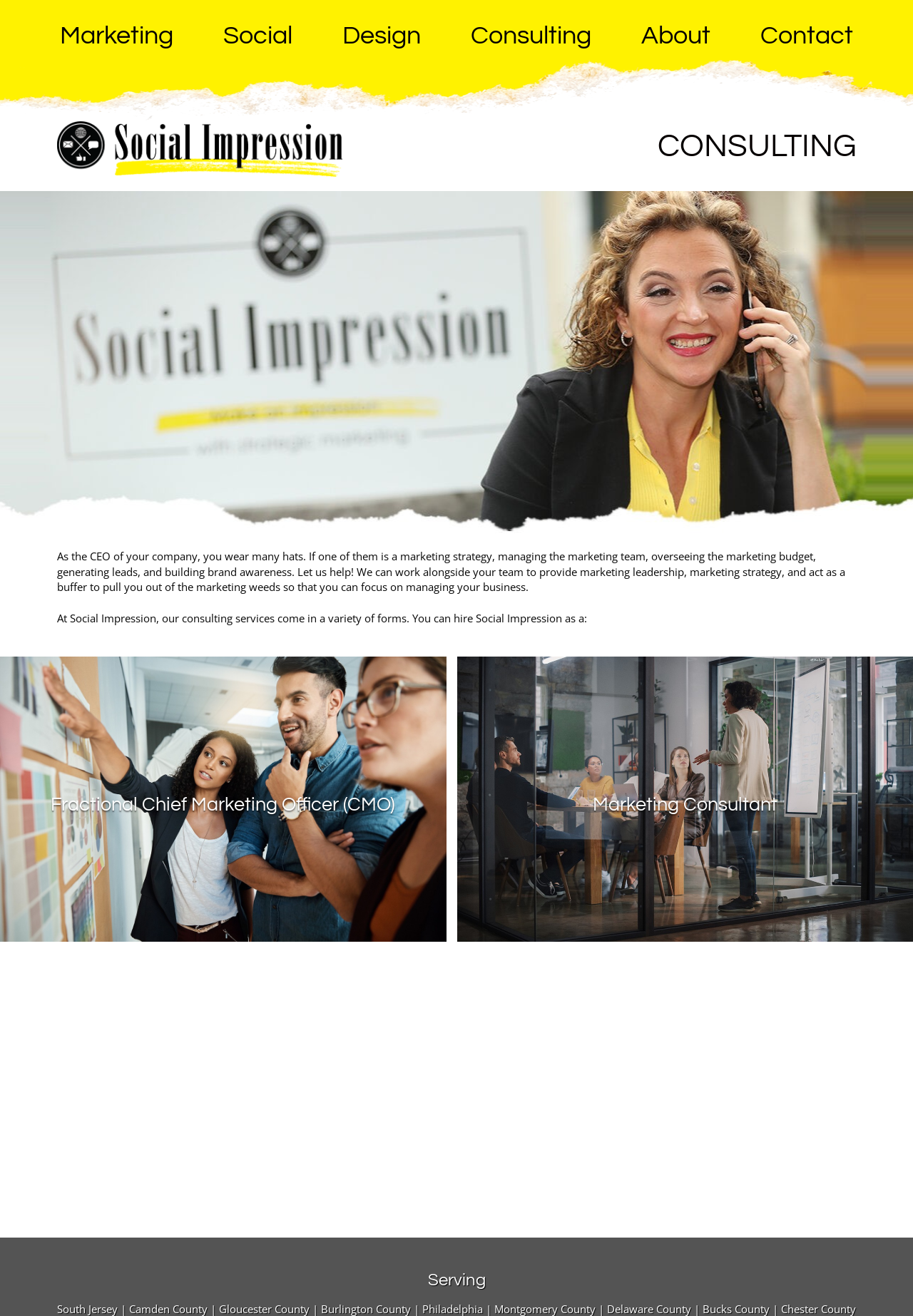What services does Social Impression offer?
Provide an in-depth and detailed answer to the question.

Based on the webpage, Social Impression offers consulting services, which include fractional chief marketing officer and marketing consultant, as mentioned in the text.